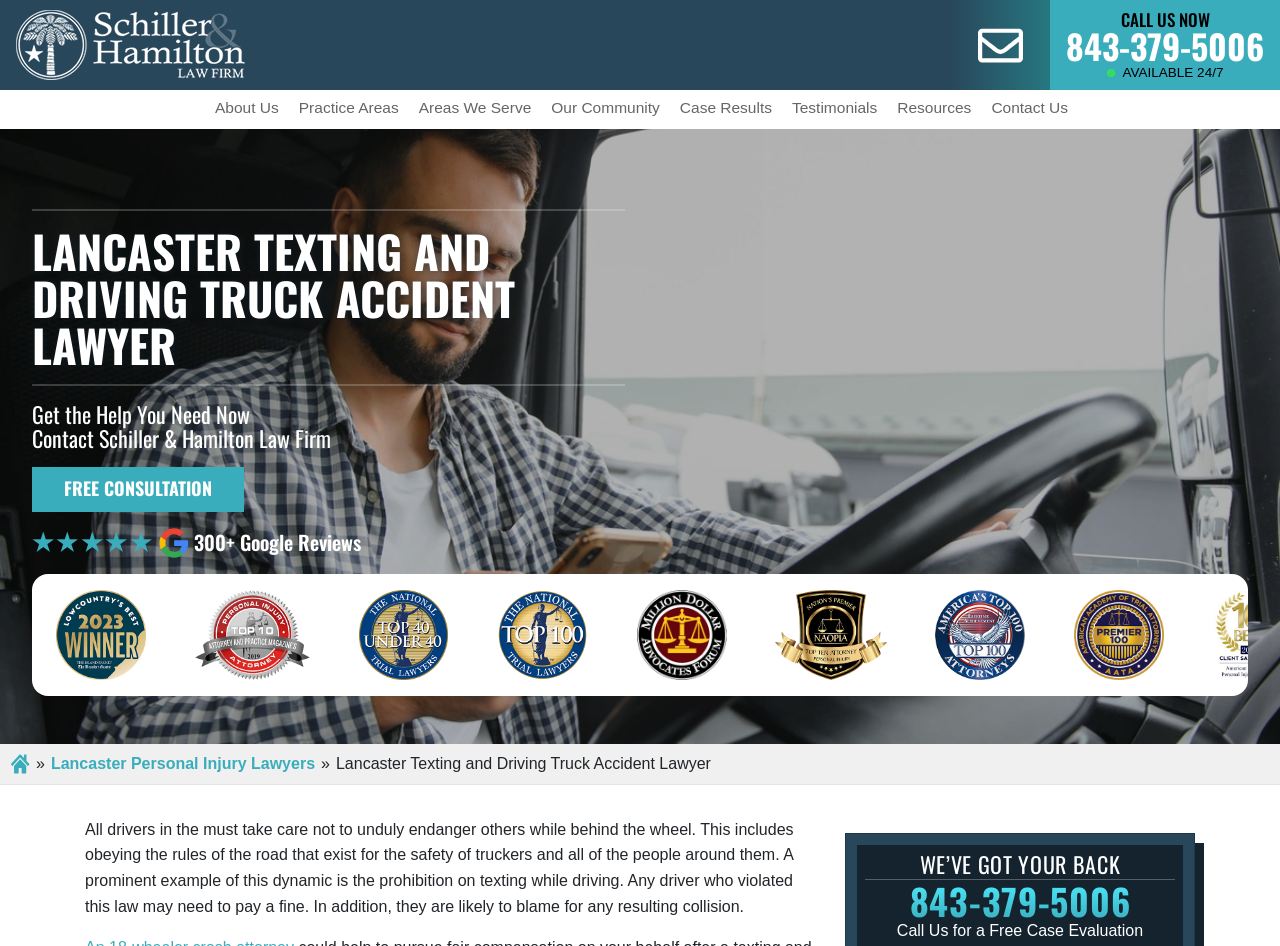Can you specify the bounding box coordinates of the area that needs to be clicked to fulfill the following instruction: "Navigate to the 'About Us' page"?

[0.16, 0.095, 0.226, 0.136]